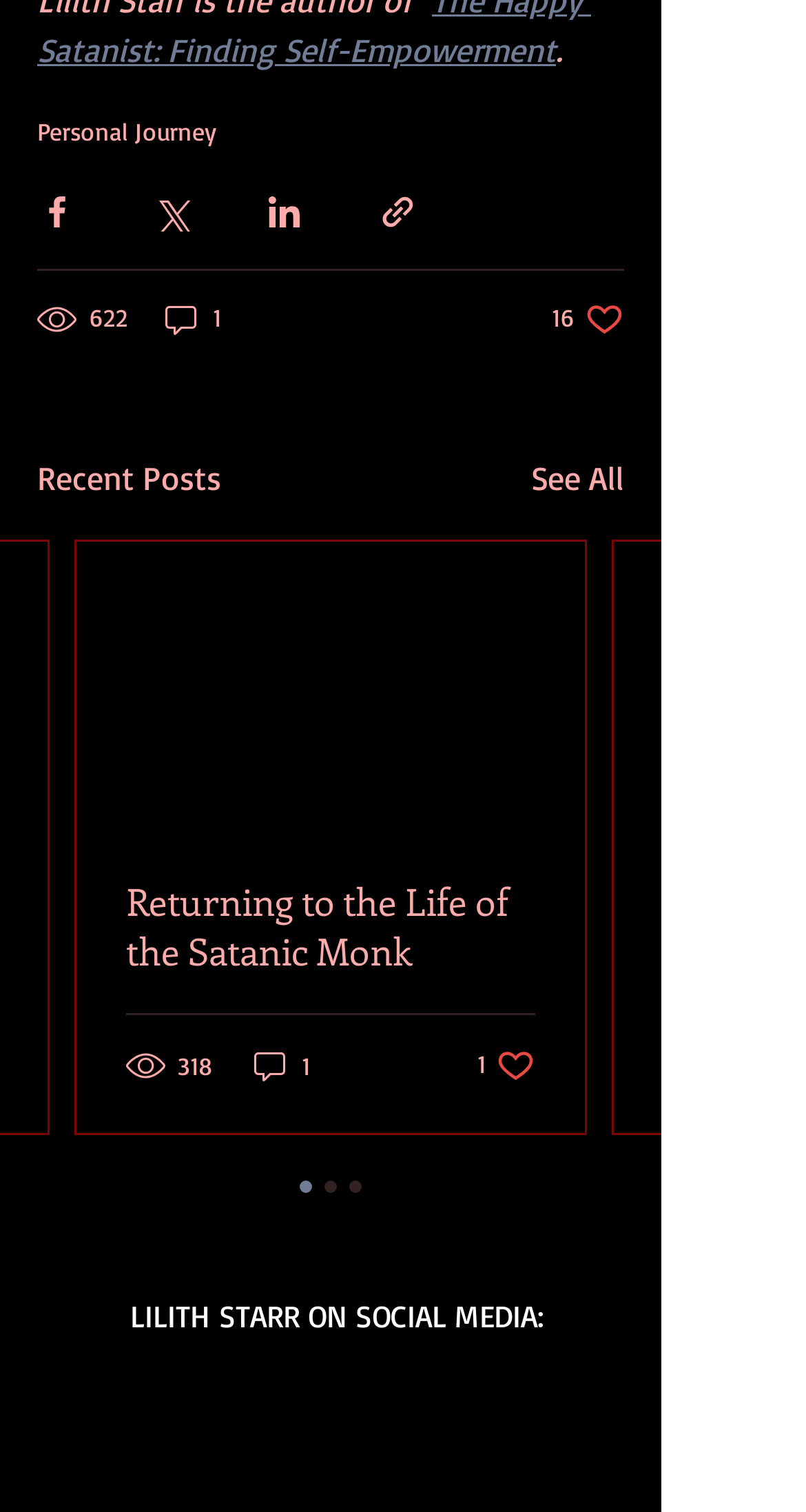Identify the bounding box coordinates for the element that needs to be clicked to fulfill this instruction: "View recent posts". Provide the coordinates in the format of four float numbers between 0 and 1: [left, top, right, bottom].

[0.046, 0.299, 0.274, 0.332]